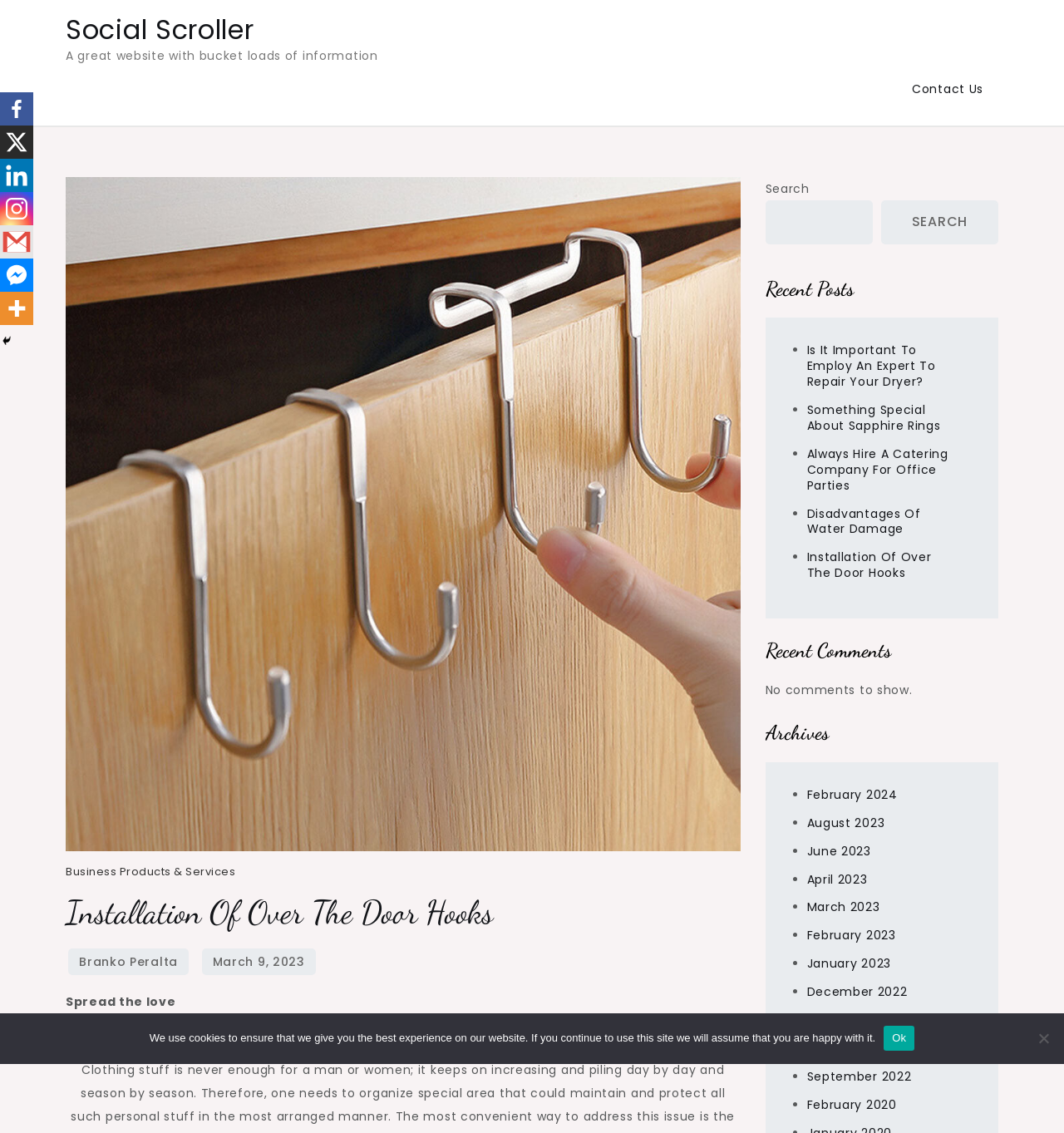Find the bounding box coordinates for the area that must be clicked to perform this action: "Read recent posts".

[0.719, 0.245, 0.938, 0.266]